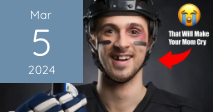Can you look at the image and give a comprehensive answer to the question:
What is the expression on the young man's face?

The young man in the hockey helmet is showcasing a playful yet slightly bruised face, indicating recent physical activity or a sports injury, but despite the visible signs of wear, his demeanor suggests confidence and a smiling expression.